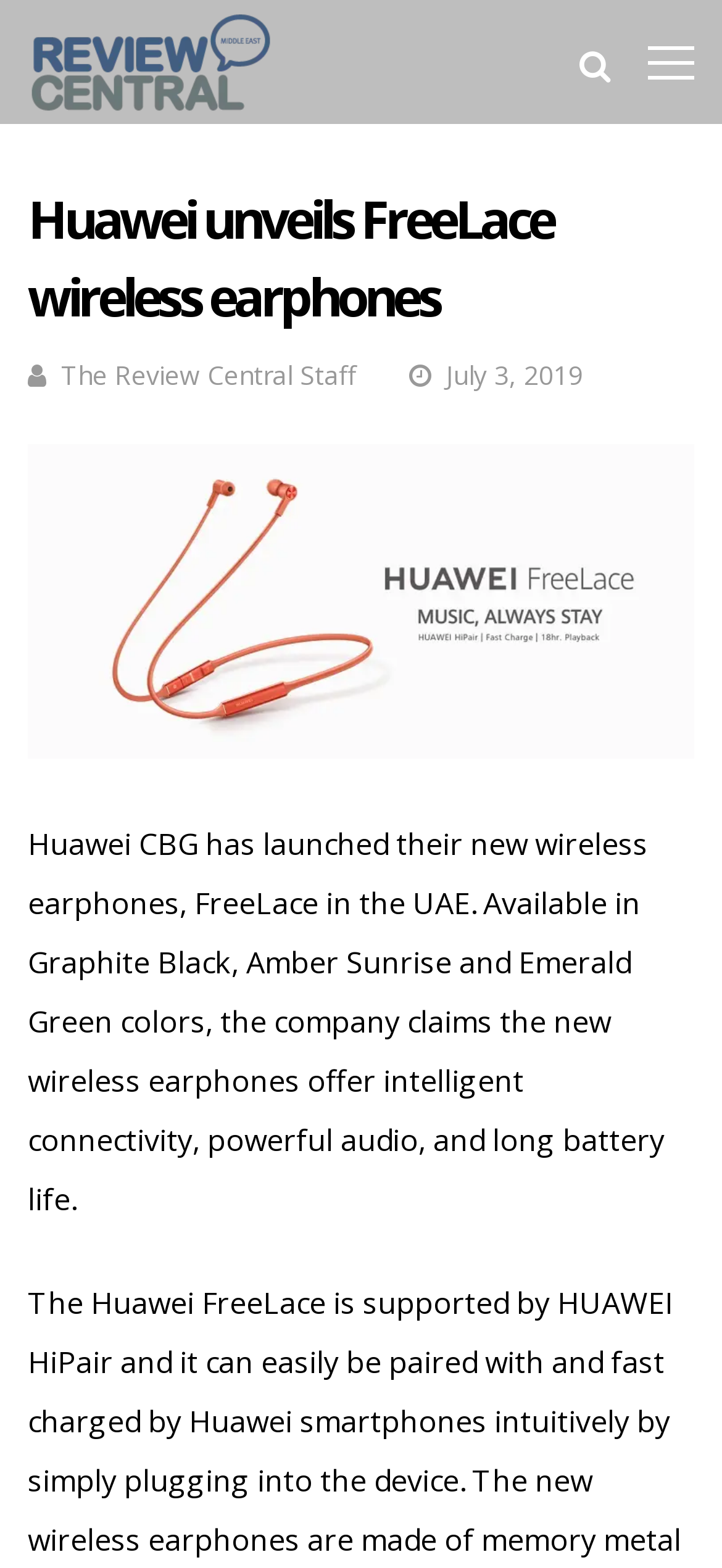Please provide a brief answer to the question using only one word or phrase: 
Who wrote the article about Huawei FreeLace?

The Review Central Staff